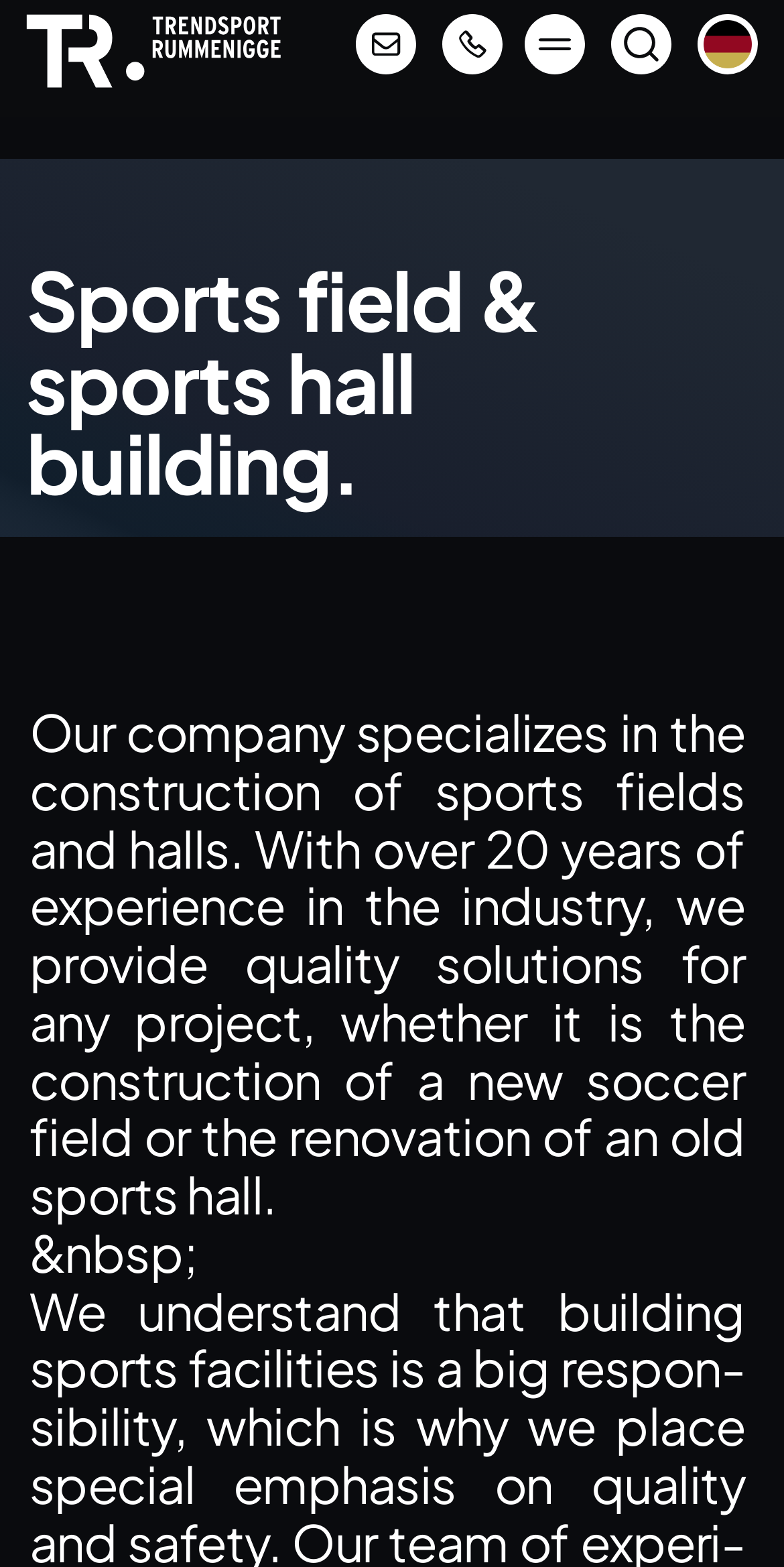Answer the question below with a single word or a brief phrase: 
What is the last service listed?

Indoor & Outdoor